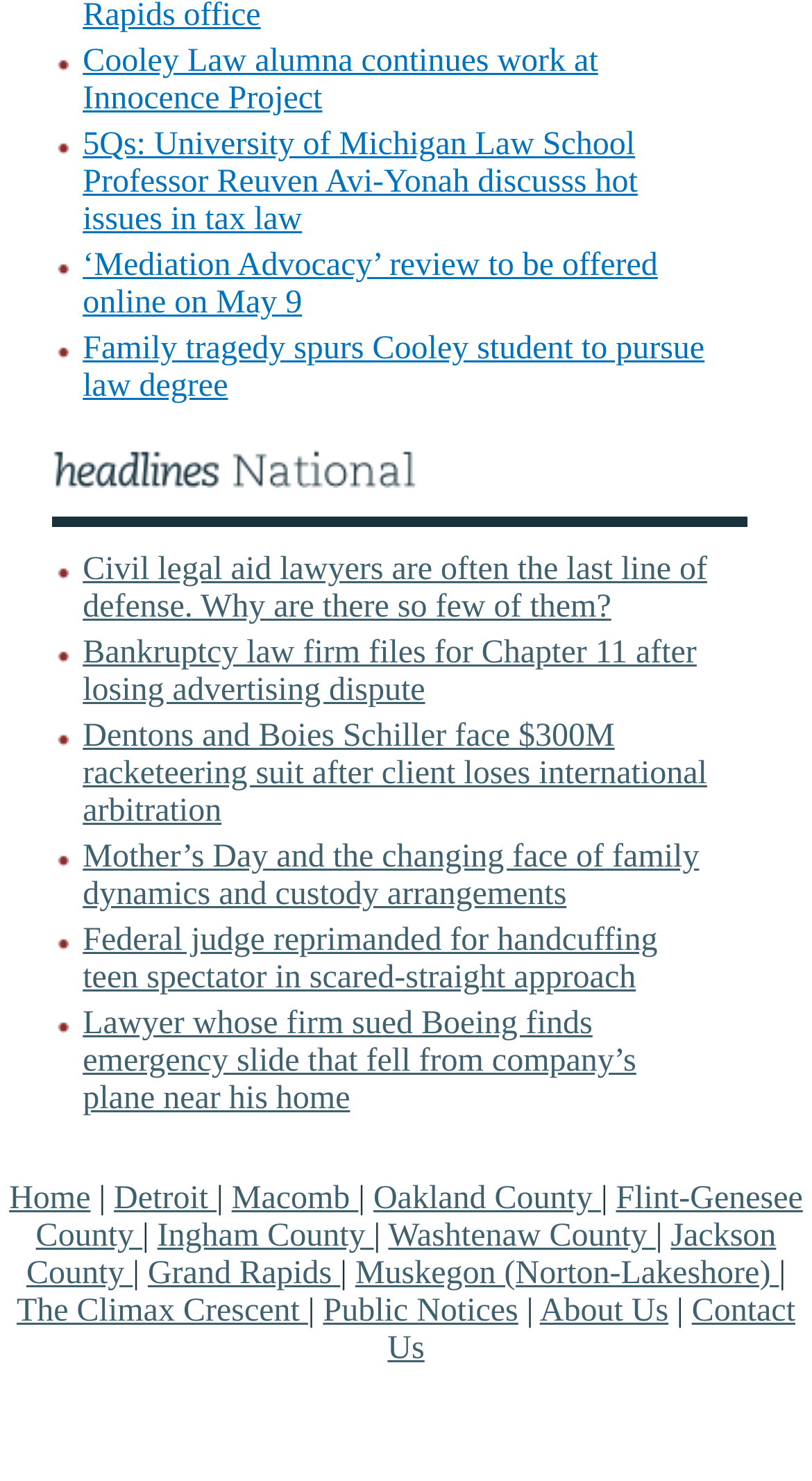What is the title of the first article?
Look at the image and provide a short answer using one word or a phrase.

Cooley Law alumna continues work at Innocence Project